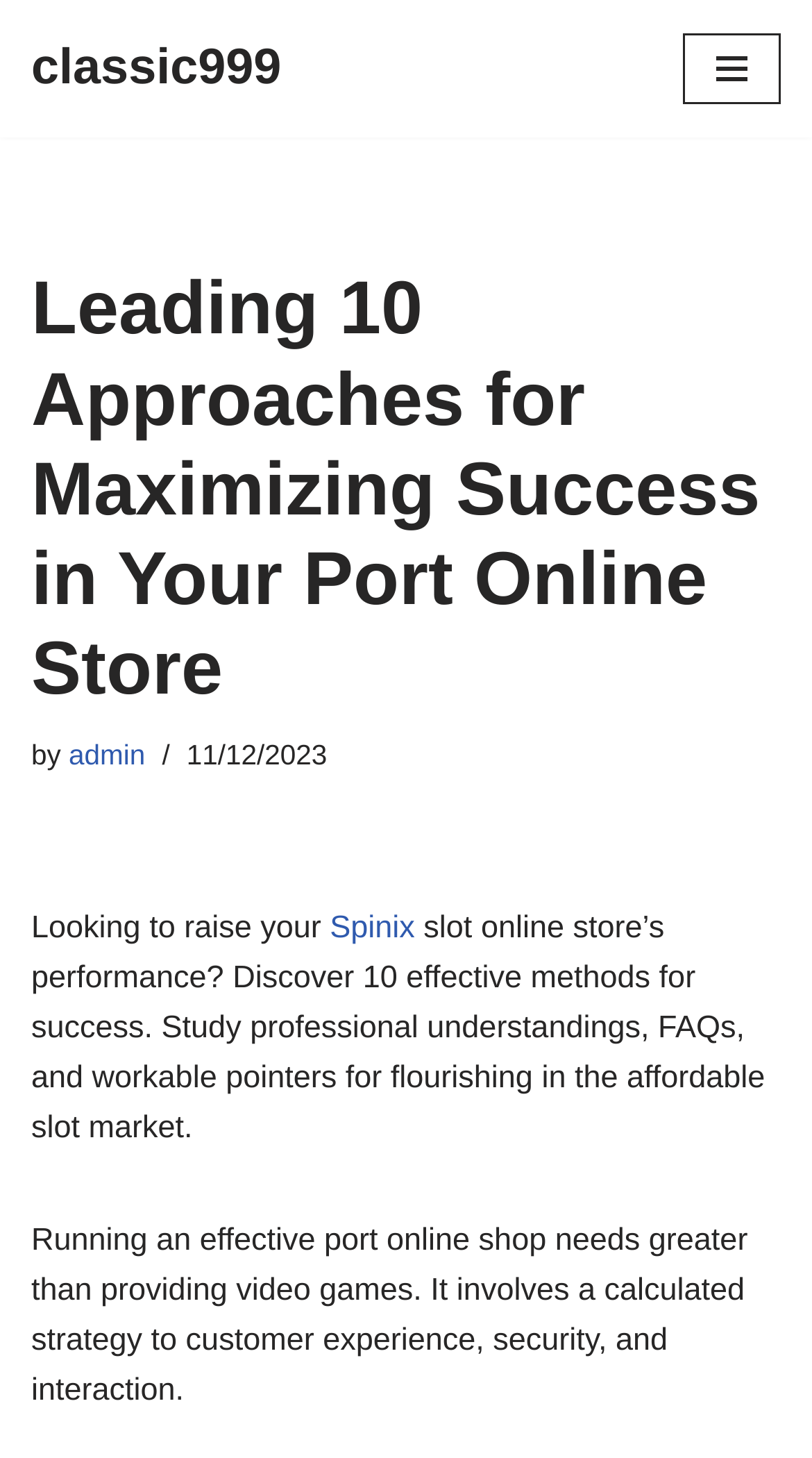What is the name of the online store mentioned?
Can you provide an in-depth and detailed response to the question?

The name of the online store mentioned can be found by looking at the link text, which is 'Spinix'.